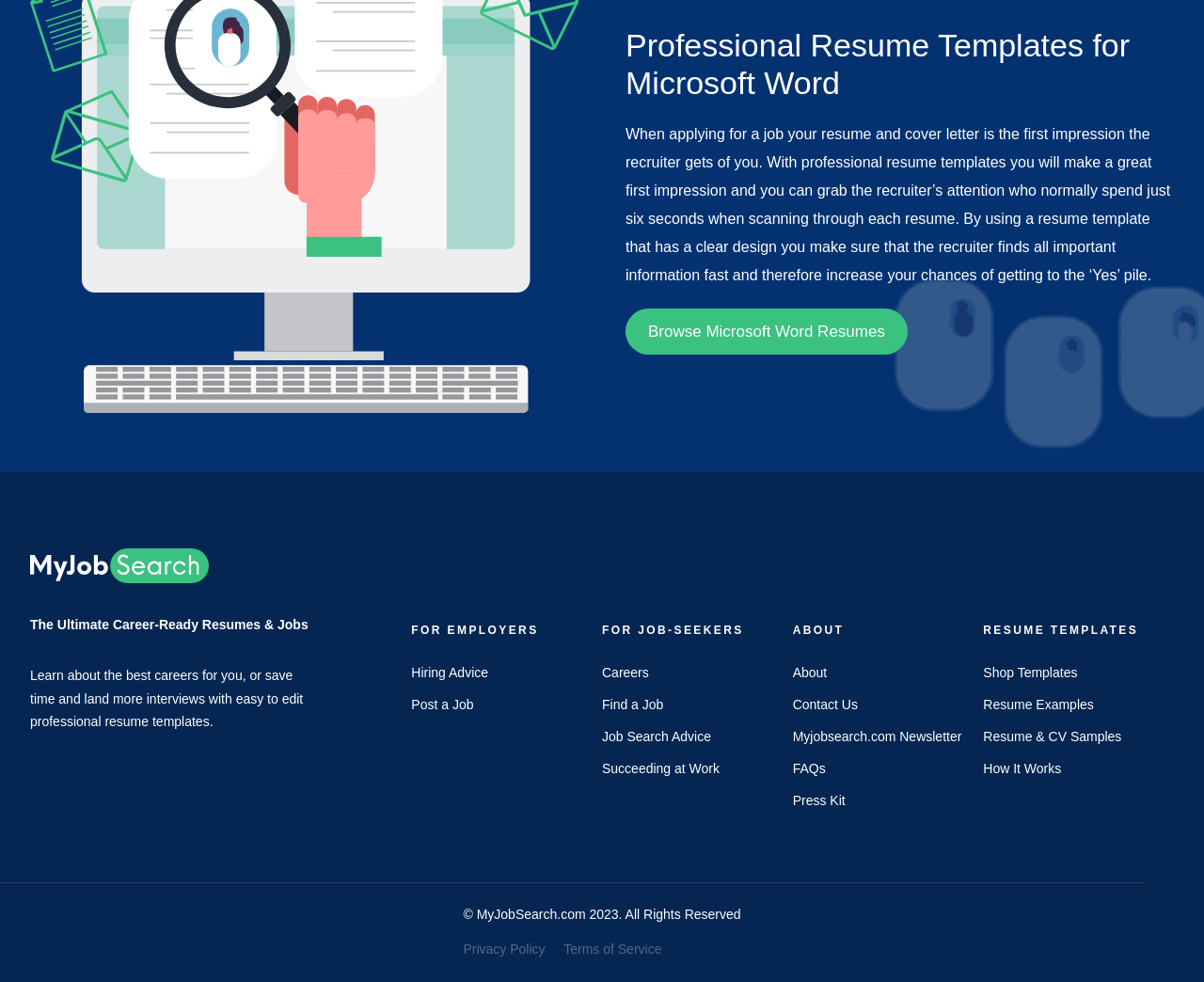Please indicate the bounding box coordinates for the clickable area to complete the following task: "Browse Microsoft Word Resumes". The coordinates should be specified as four float numbers between 0 and 1, i.e., [left, top, right, bottom].

[0.52, 0.314, 0.754, 0.361]